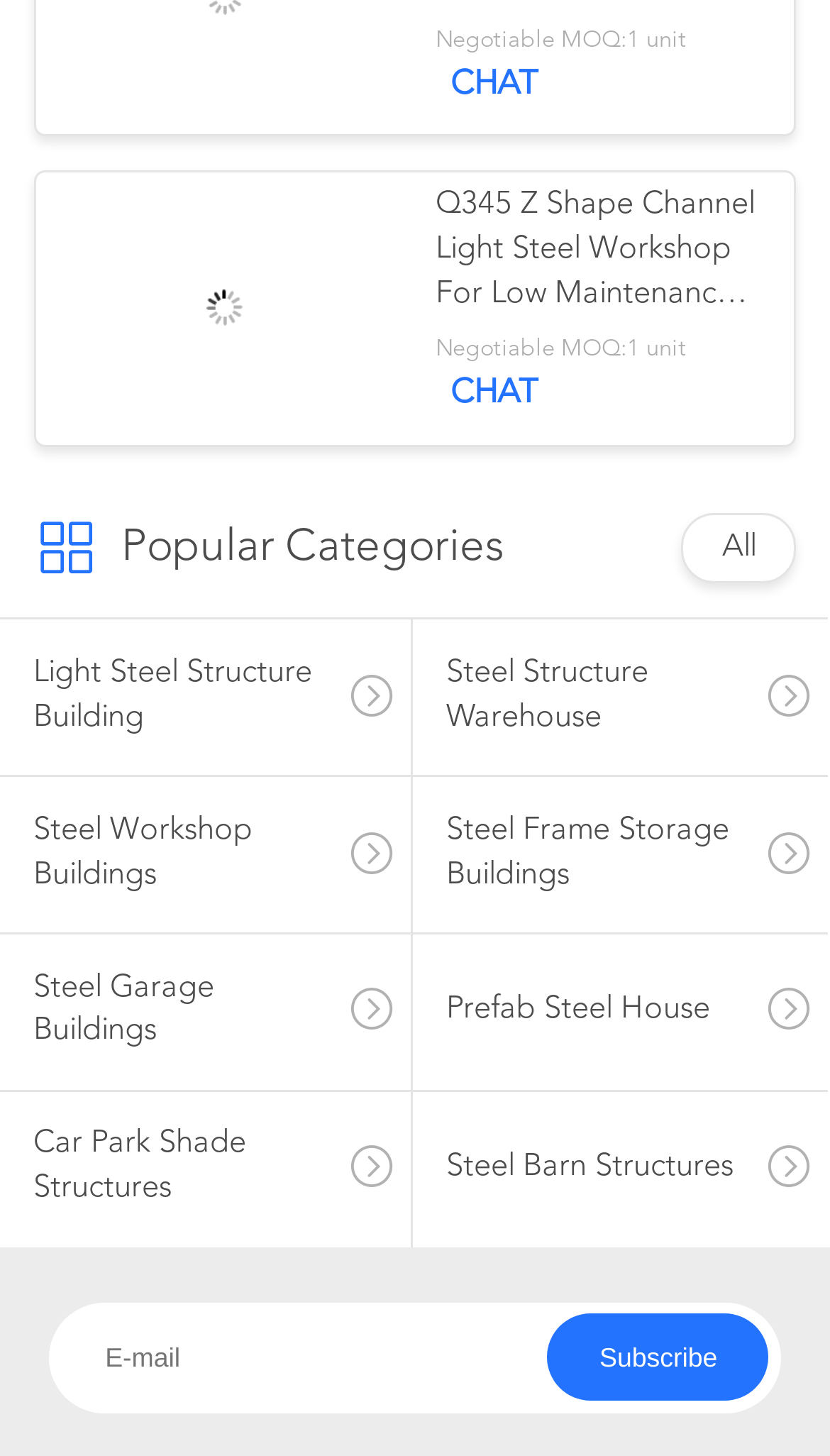Answer the question briefly using a single word or phrase: 
What type of structures are featured on the webpage?

Steel structures